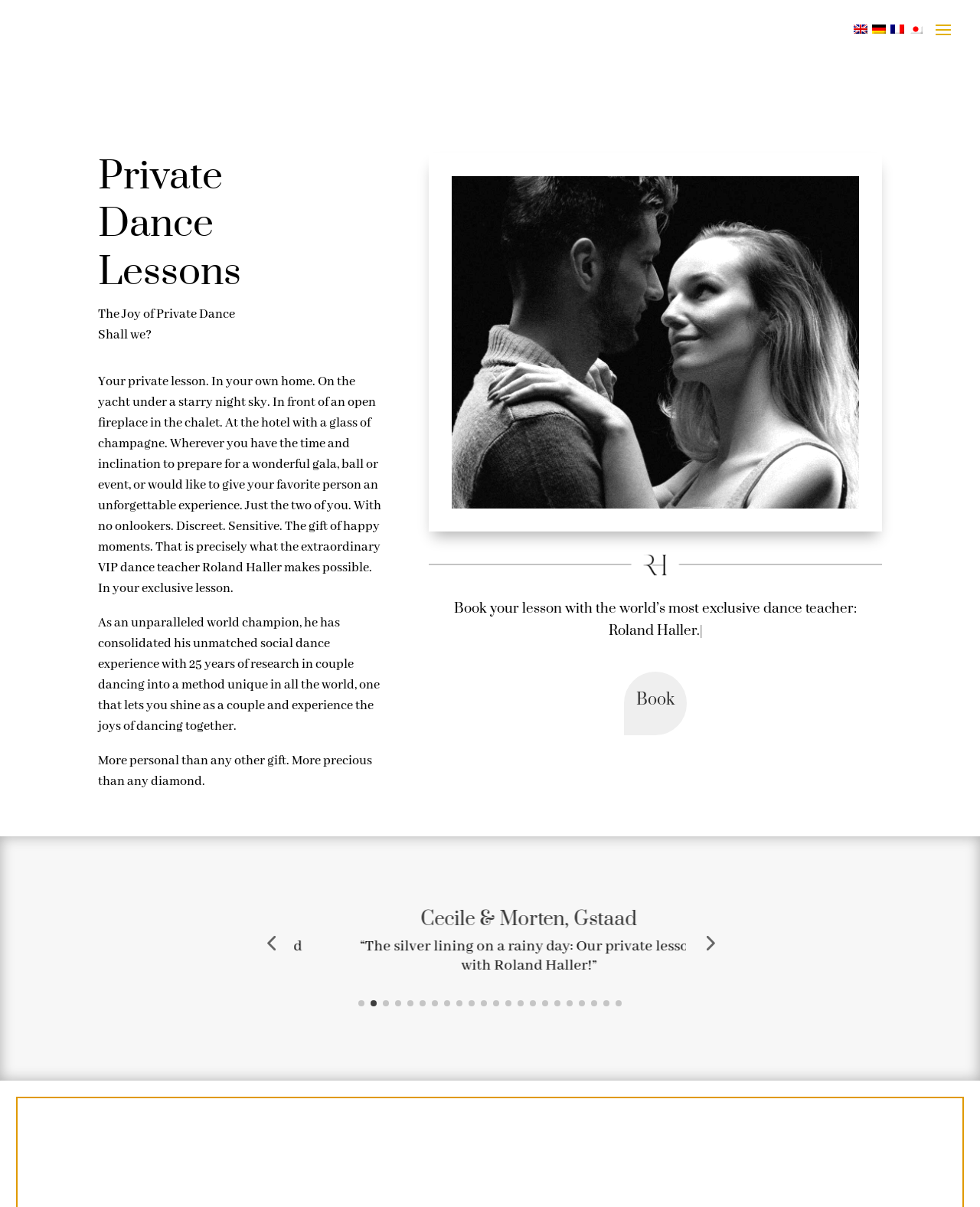Write an exhaustive caption that covers the webpage's main aspects.

This webpage is about private dance lessons with Roland Haller, a VIP dance teacher. At the top right corner, there are four language options: English, German, French, and Japanese, each represented by a link and an image. 

Below the language options, there is a heading that reads "Private Dance Lessons" followed by a paragraph of text that describes the joy of private dance lessons with Roland Haller. The text explains that these lessons can be held in various locations, such as at home, on a yacht, or in a chalet, and that they are discreet and sensitive.

Further down, there is a large image that takes up most of the width of the page. Below the image, there is a heading that reads "Book your lesson with the world’s most exclusive dance teacher: Roland Haller." followed by two headings "Book" and "now" placed side by side.

On the left side of the page, there is a section with a heading that reads "Cecile & Morten, Gstaad" followed by a quote from them about their private lesson with Roland Haller.

At the bottom of the page, there are navigation buttons for a slideshow, including "Previous slide", "Next slide", and buttons to go to specific slides from 1 to 22.